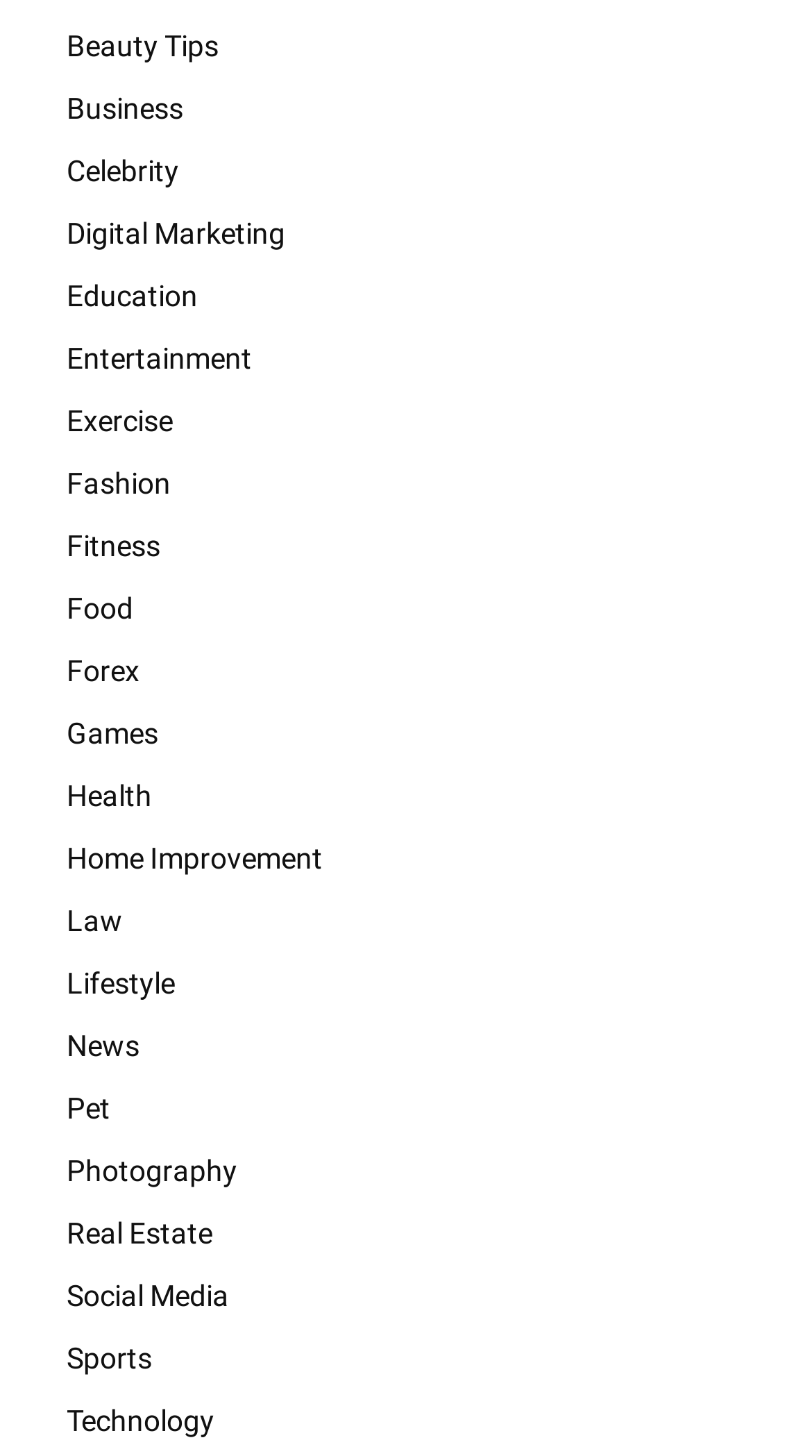Determine the bounding box coordinates of the area to click in order to meet this instruction: "Click on Beauty Tips".

[0.051, 0.011, 0.949, 0.053]